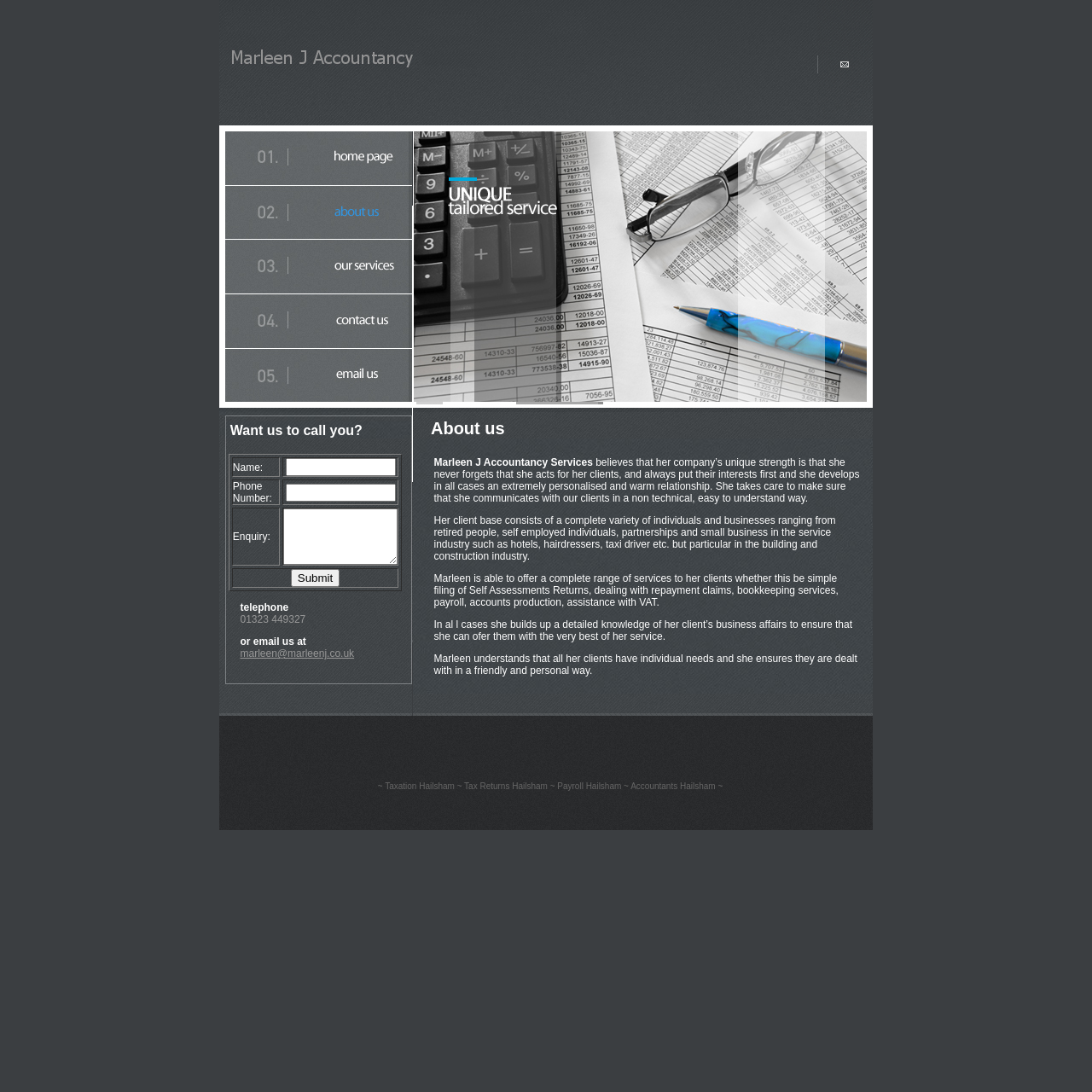How can you contact the business?
Look at the image and answer with only one word or phrase.

Phone or email